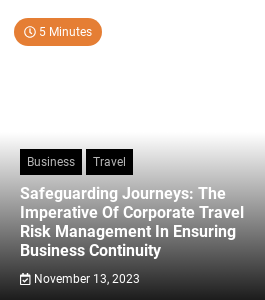Could you please study the image and provide a detailed answer to the question:
What are the topics categorized under which the article falls?

The caption categorizes the article under the topics of Business and Travel, emphasizing its relevance to professionals seeking to enhance safety measures in corporate travel.